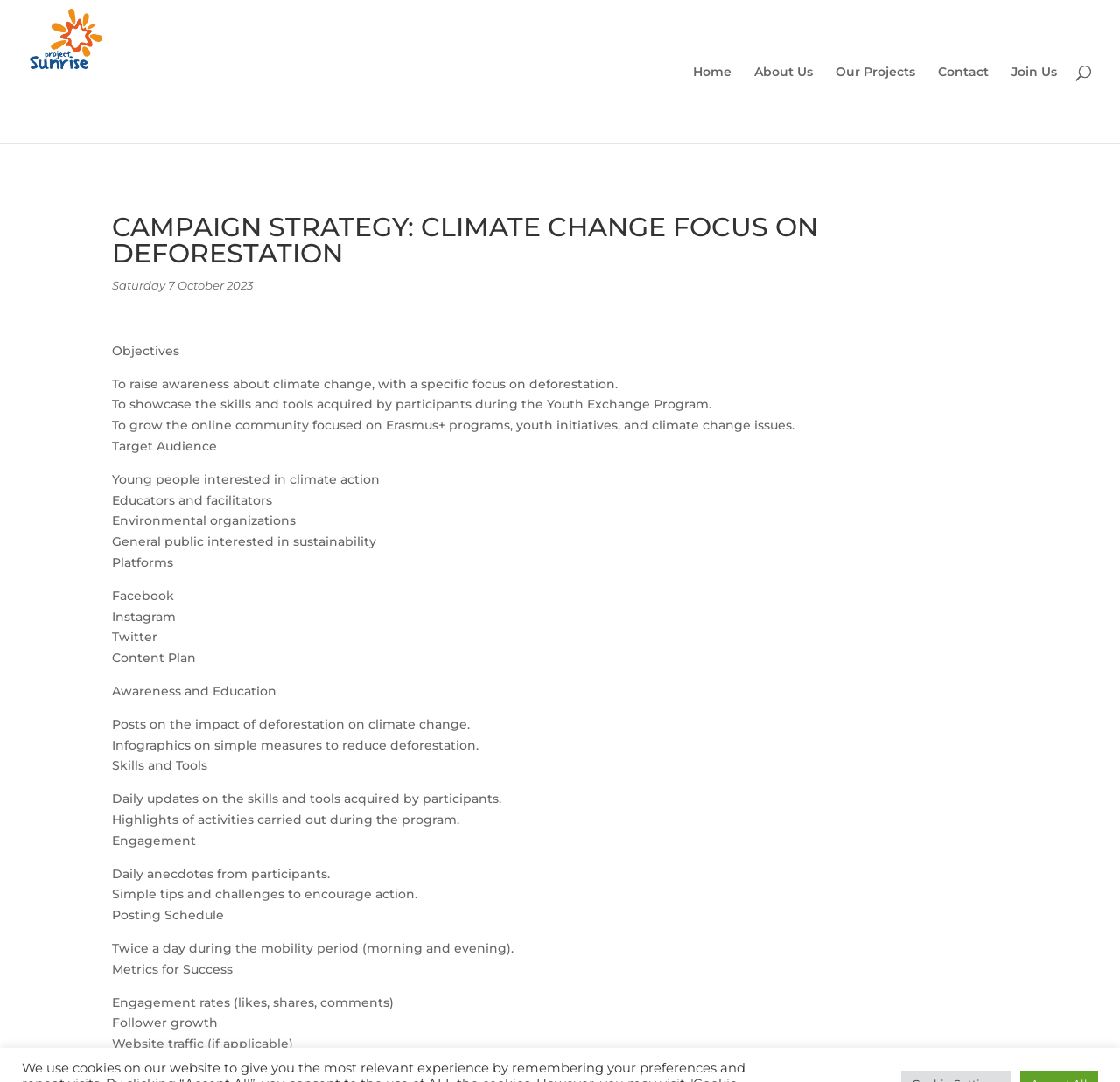Locate the heading on the webpage and return its text.

CAMPAIGN STRATEGY: CLIMATE CHANGE FOCUS ON DEFORESTATION